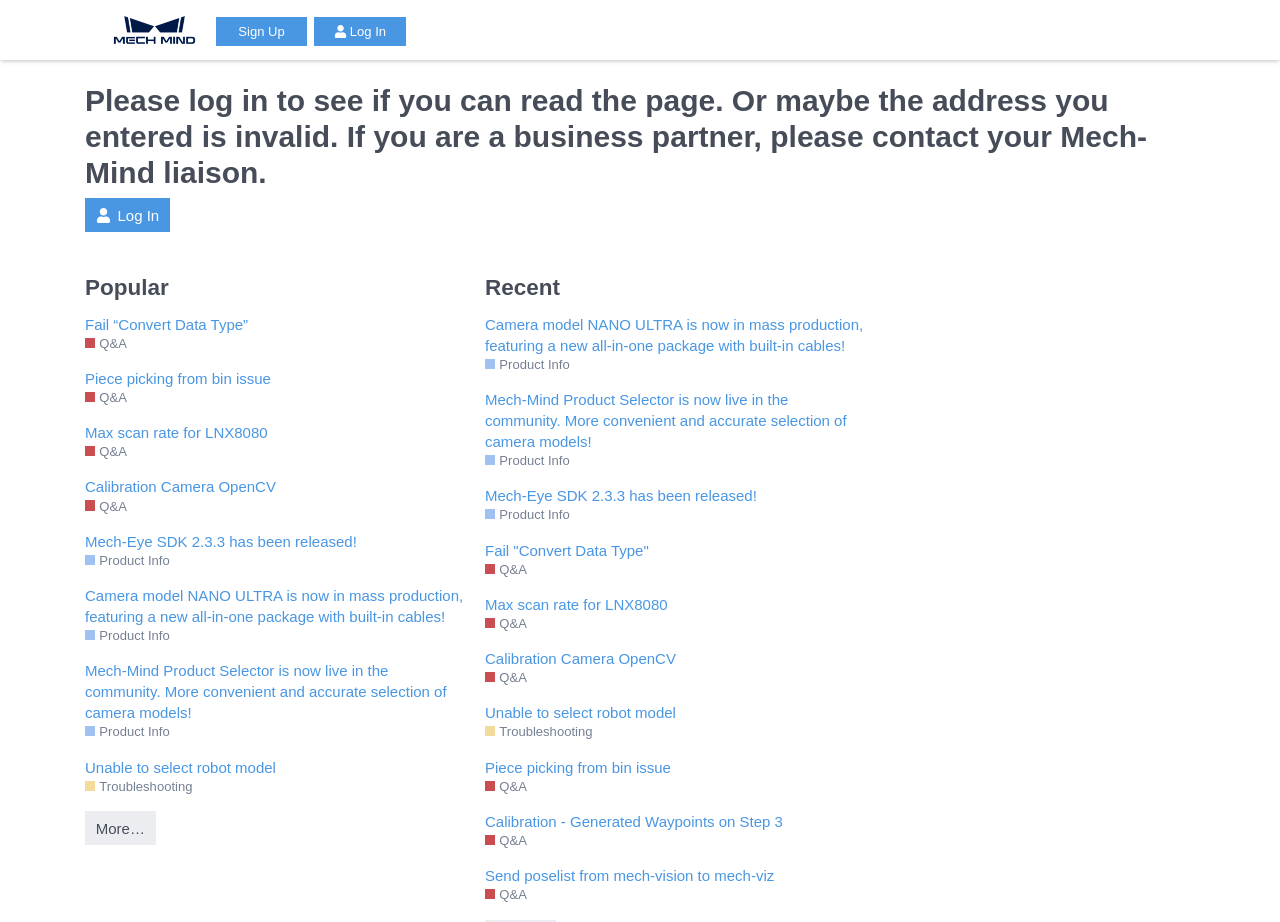Identify the bounding box for the UI element specified in this description: "Fail "Convert Data Type"". The coordinates must be four float numbers between 0 and 1, formatted as [left, top, right, bottom].

[0.379, 0.585, 0.676, 0.608]